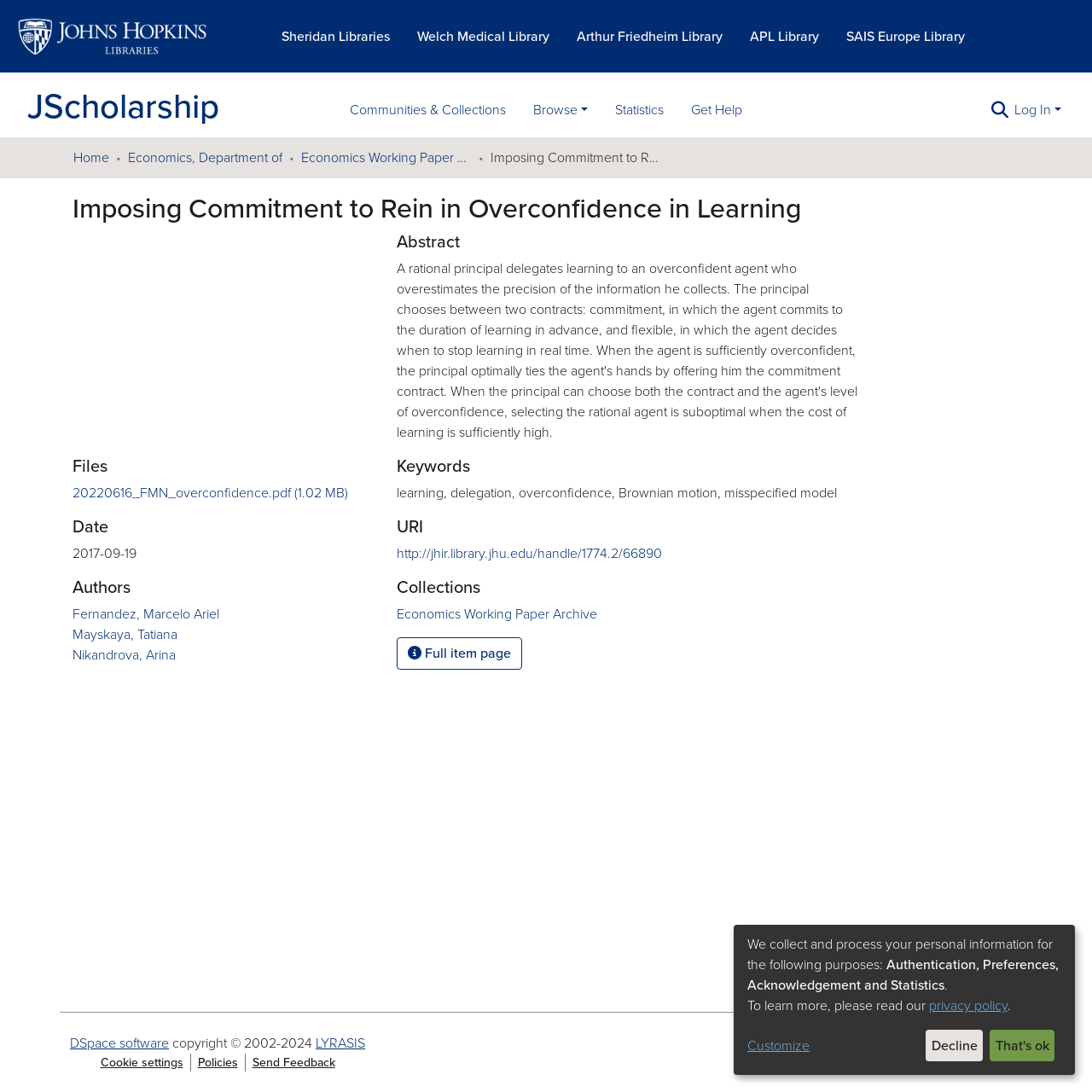Give an in-depth explanation of the webpage layout and content.

This webpage is about a research paper titled "Imposing Commitment to Rein in Overconfidence in Learning". The page is divided into two main sections: a navigation bar at the top and the main content area below.

The navigation bar at the top contains several links, including a repository logo, links to various libraries, and a search bar at the far right. Below the navigation bar, there is a breadcrumb trail showing the path from the home page to the current page.

The main content area is divided into several sections. The first section displays the title of the paper, "Imposing Commitment to Rein in Overconfidence in Learning", and provides links to download the paper in PDF format. Below this section, there are sections for "Files", "Date", "Authors", "Abstract", "Keywords", and "URI", which provide metadata about the paper.

The "Keywords" section lists several keywords related to the paper, including "learning", "delegation", "overconfidence", "Brownian motion", and "misspecified model". The "Authors" section lists the names of the authors, Marcelo Ariel Fernandez, Tatiana Mayskaya, and Arina Nikandrova.

At the bottom of the page, there is a section with links to "DSpace software", "copyright information", "LYRASIS", "Cookie settings", "Policies", and "Send Feedback". There is also a notice about the collection and processing of personal information, with links to a privacy policy and options to customize or decline.

Overall, the webpage provides detailed information about a research paper, including its title, authors, abstract, keywords, and metadata, as well as links to download the paper and access related resources.